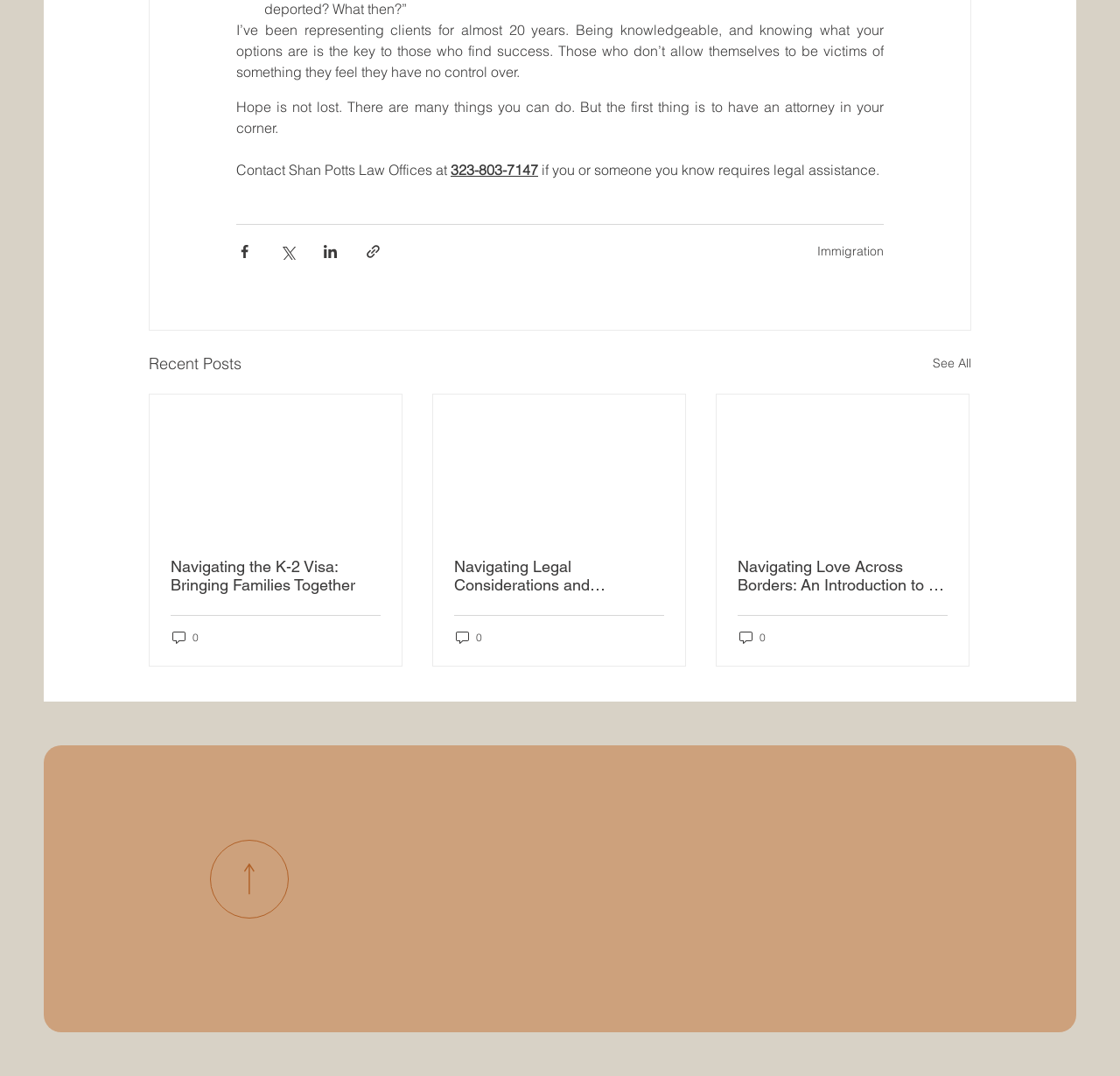Use a single word or phrase to respond to the question:
What is the topic of the article with the title 'Navigating the K-2 Visa: Bringing Families Together'?

K-2 Visa